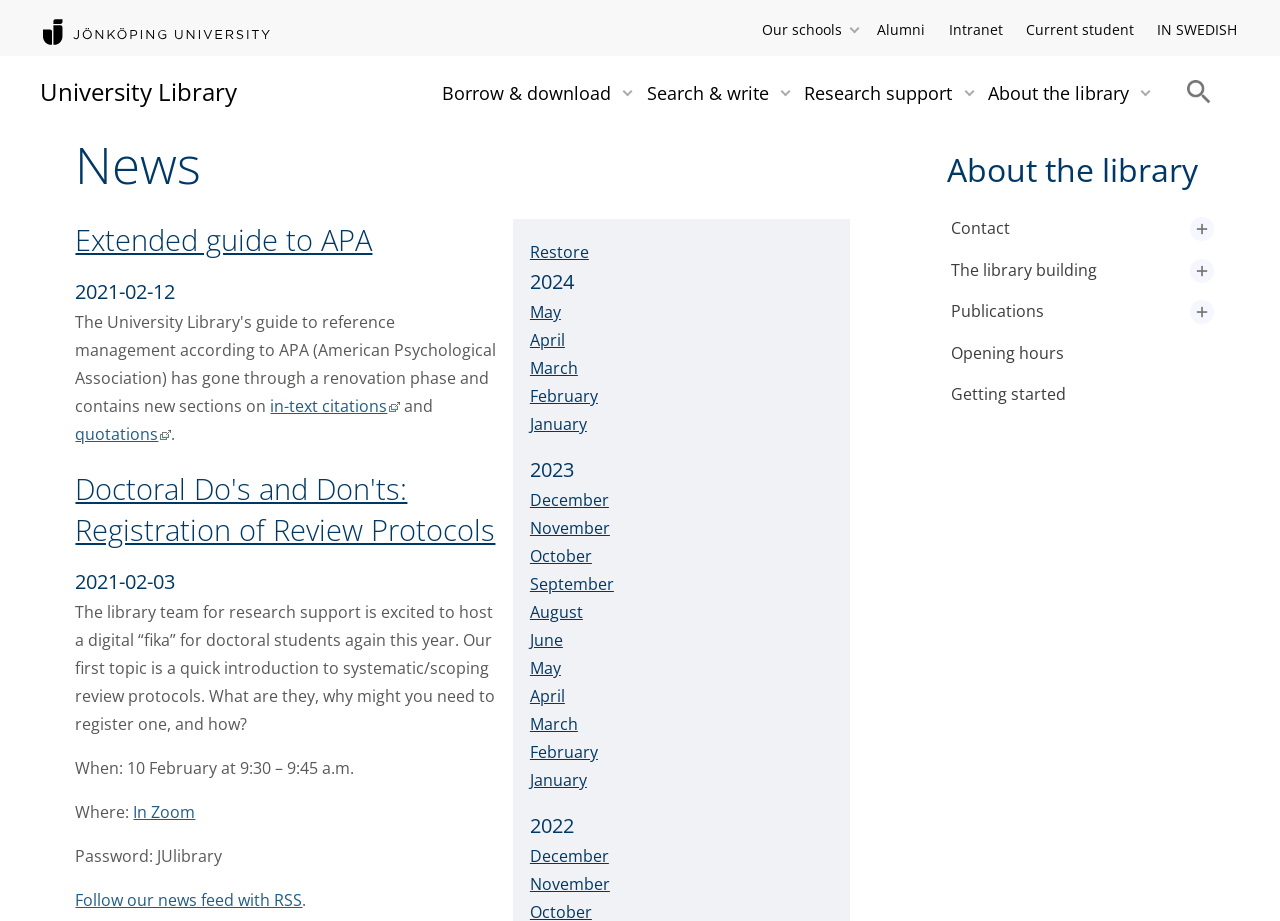What is the name of the university?
Refer to the image and provide a one-word or short phrase answer.

Jönköping University